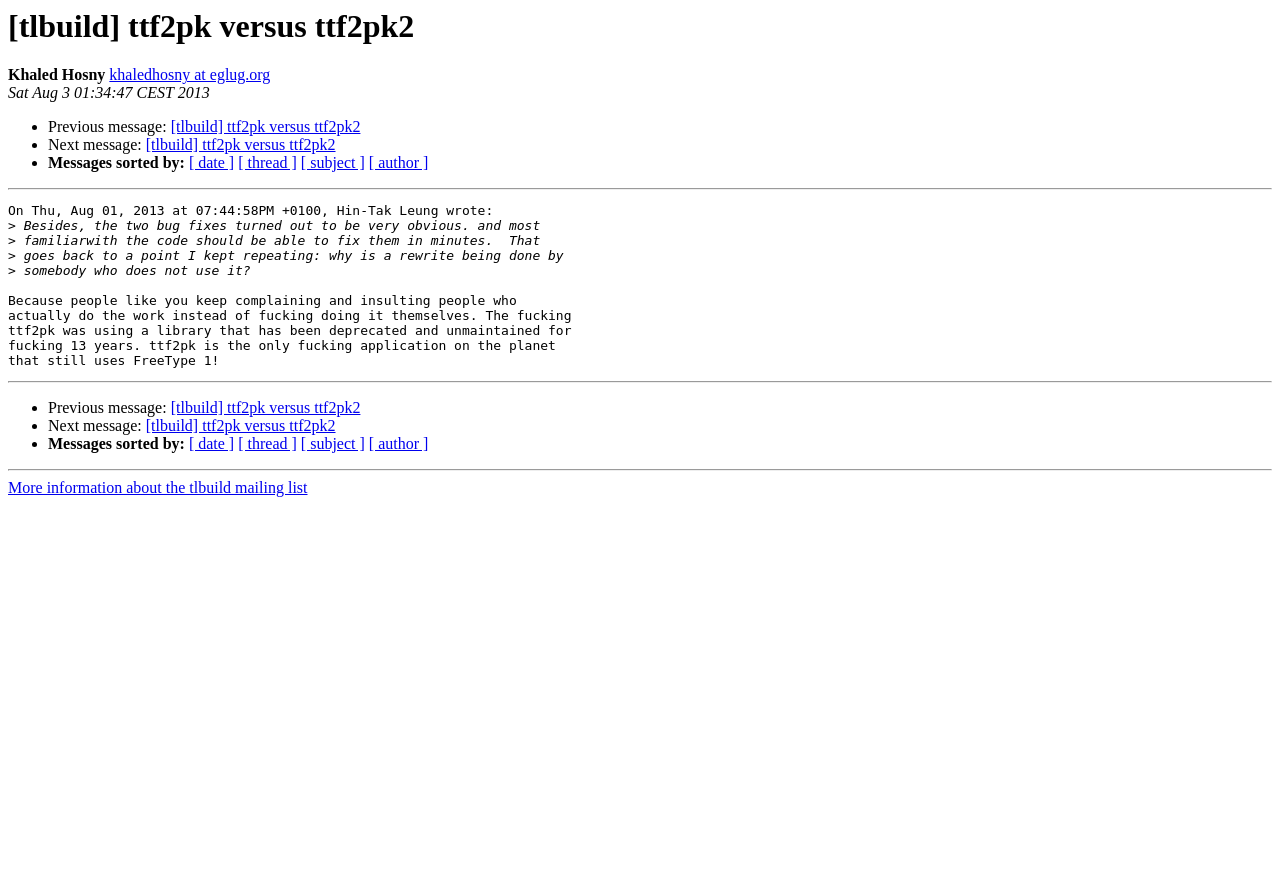How many links are there in the 'Messages sorted by:' section? Refer to the image and provide a one-word or short phrase answer.

4